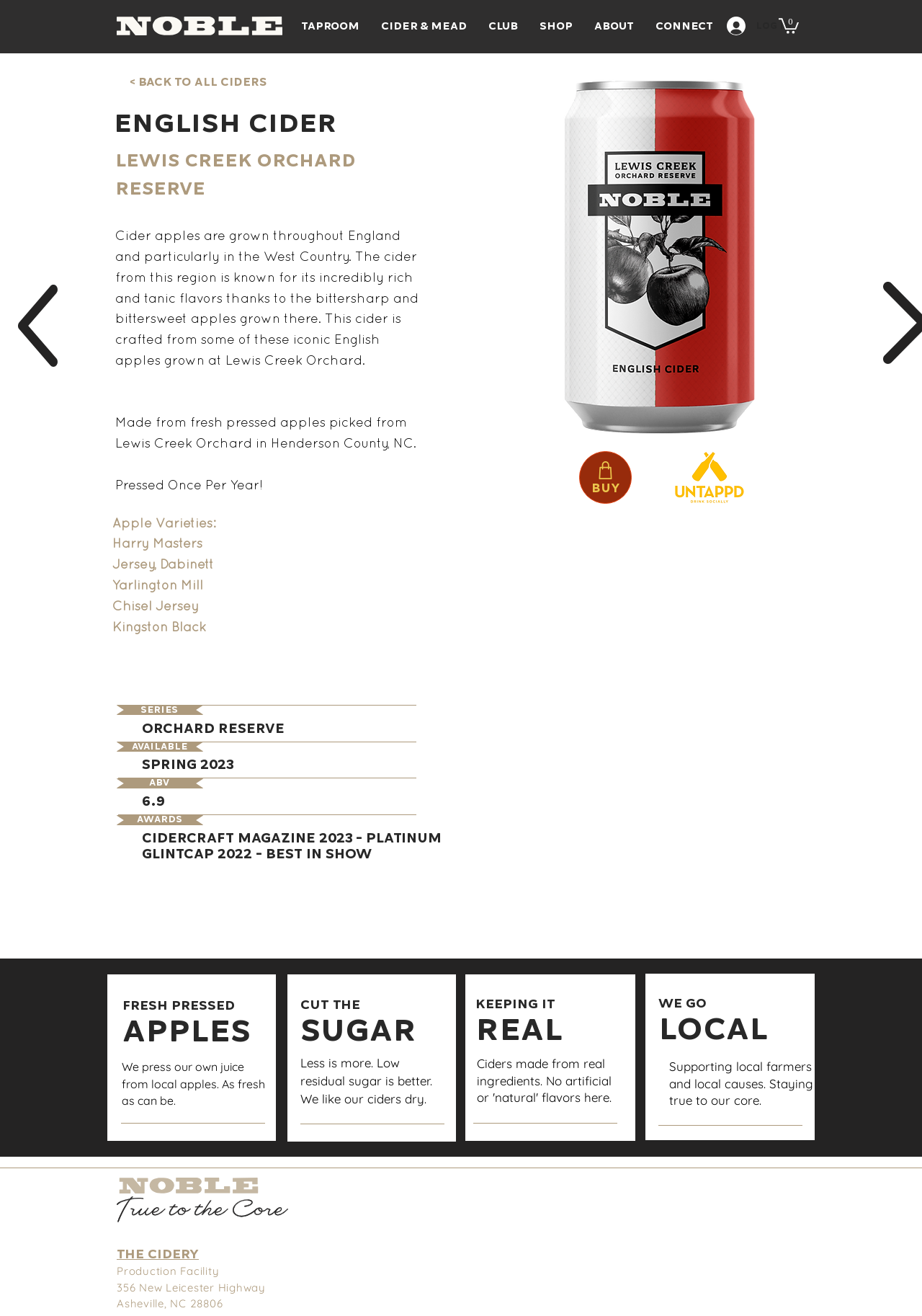Determine the bounding box coordinates for the HTML element described here: "Log In".

[0.777, 0.009, 0.84, 0.03]